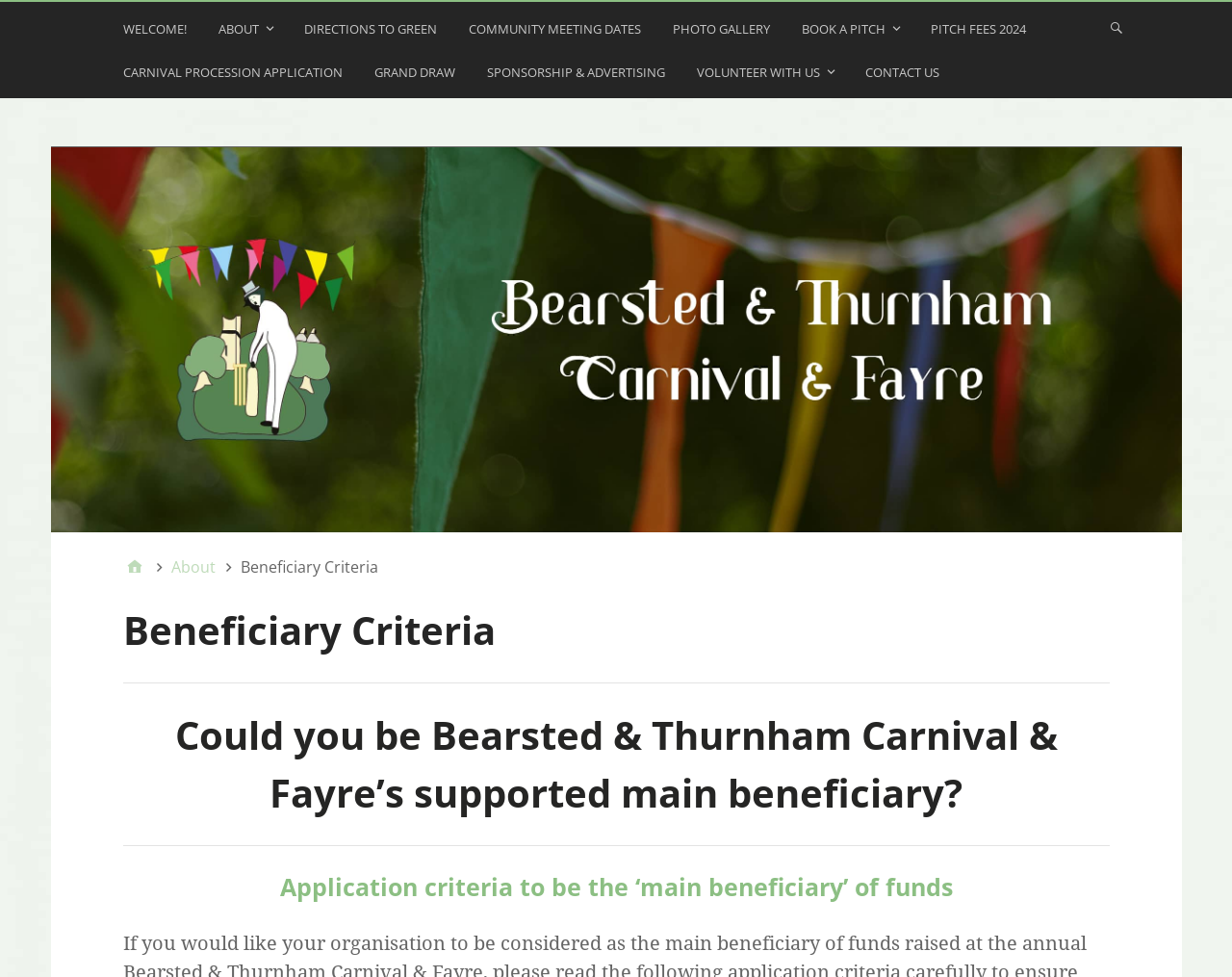Can you pinpoint the bounding box coordinates for the clickable element required for this instruction: "Follow on Facebook"? The coordinates should be four float numbers between 0 and 1, i.e., [left, top, right, bottom].

None